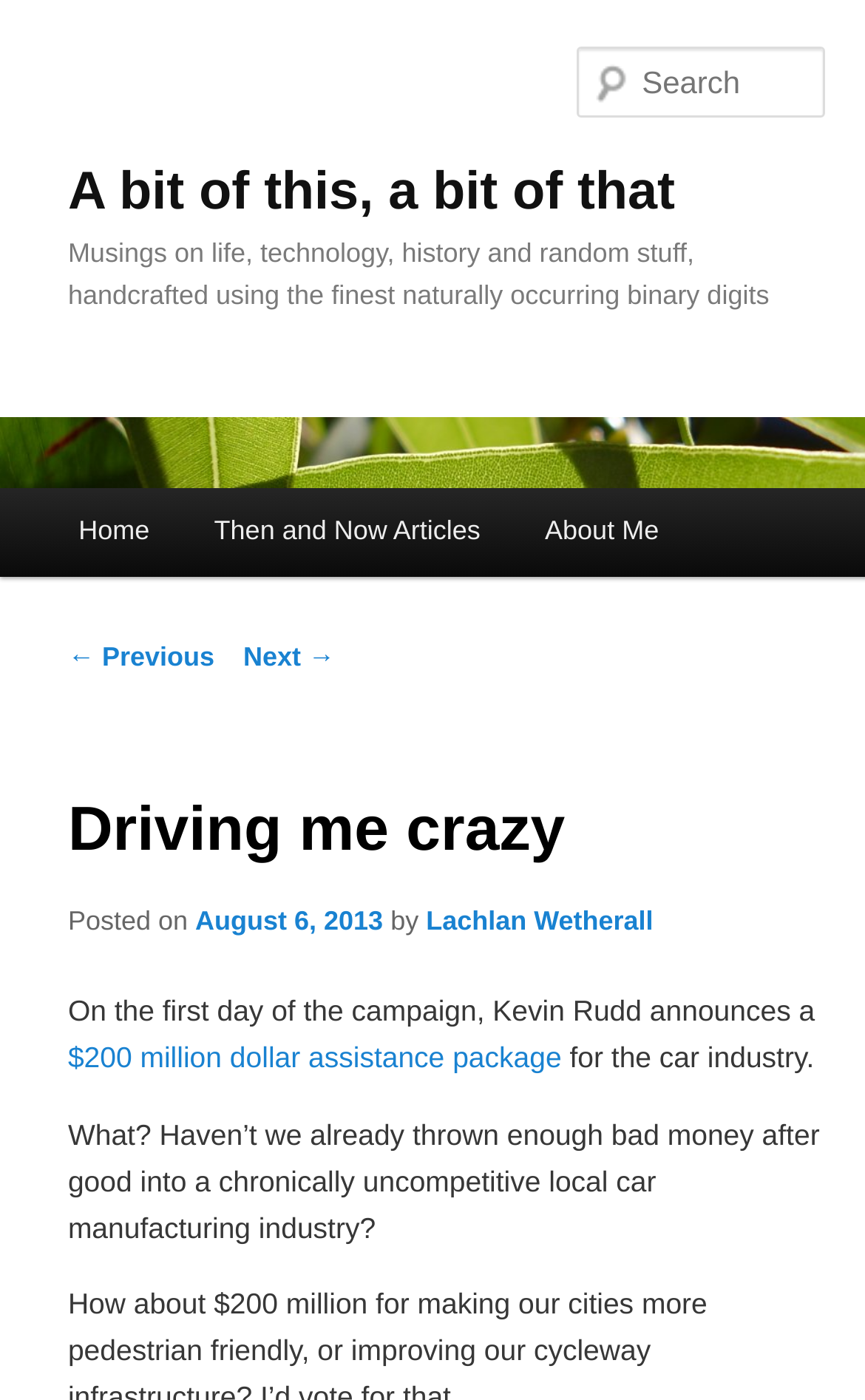Please locate the bounding box coordinates of the element's region that needs to be clicked to follow the instruction: "Search for something". The bounding box coordinates should be provided as four float numbers between 0 and 1, i.e., [left, top, right, bottom].

[0.668, 0.033, 0.955, 0.084]